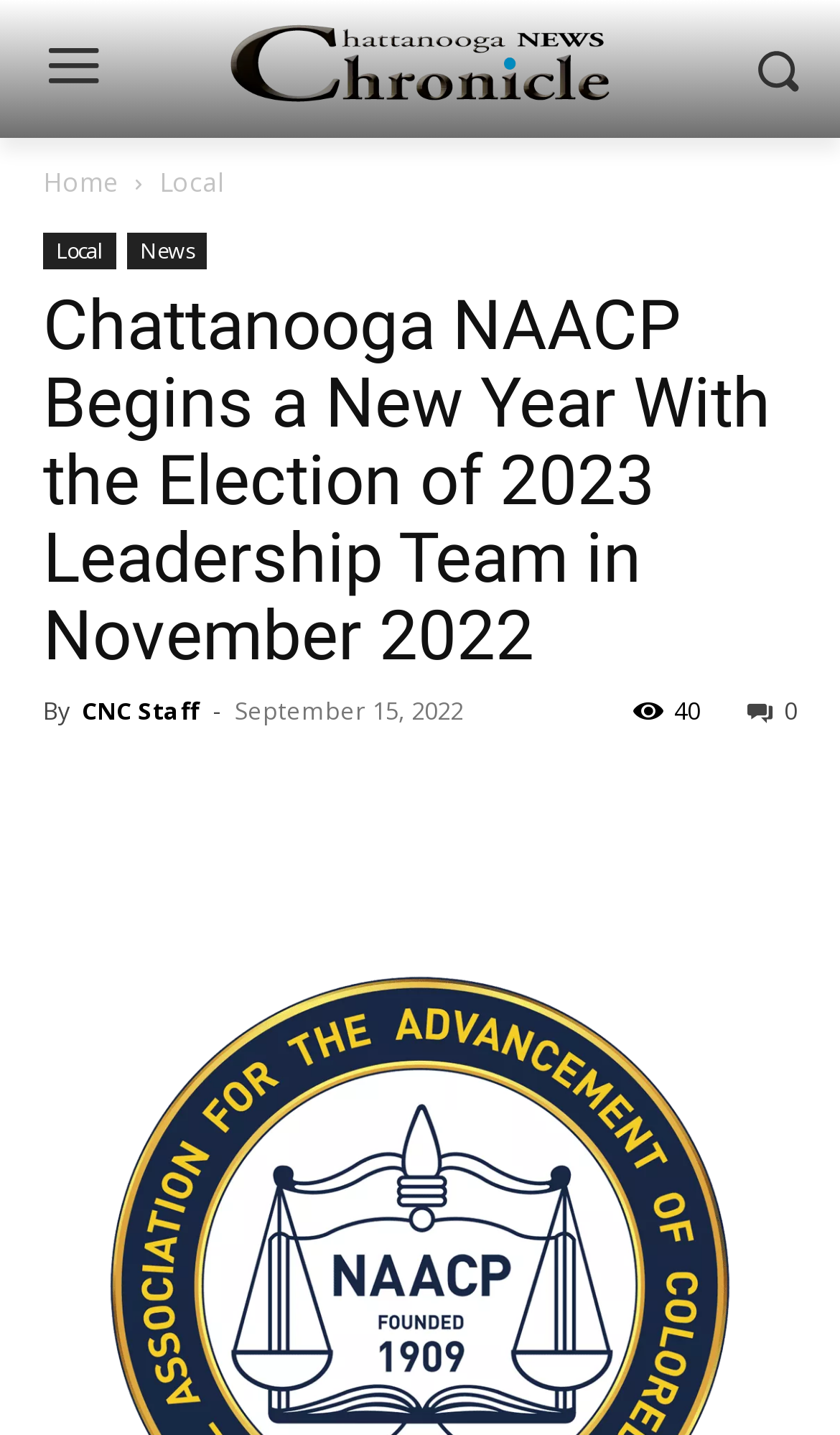Please locate the bounding box coordinates of the element that needs to be clicked to achieve the following instruction: "Go to Will For Good". The coordinates should be four float numbers between 0 and 1, i.e., [left, top, right, bottom].

None